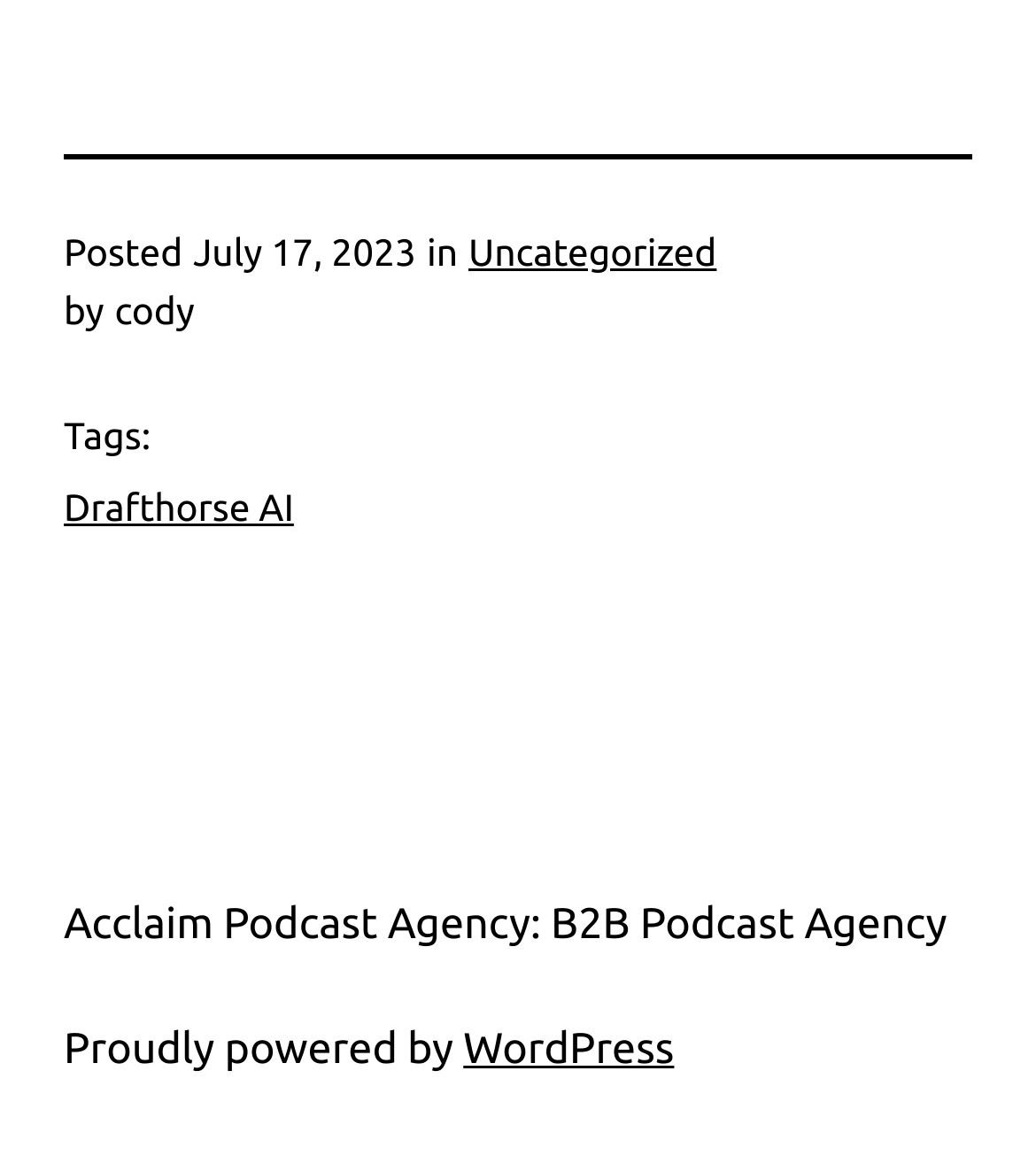What platform is the website powered by?
Look at the image and answer with only one word or phrase.

WordPress